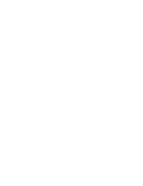What motif is likely incorporated in the icon?
Refer to the image and give a detailed answer to the question.

The icon is aesthetically designed and likely incorporates a heart or similar motif, which reinforces the idea of favoriting items, indicating that the user has a special interest in the product.